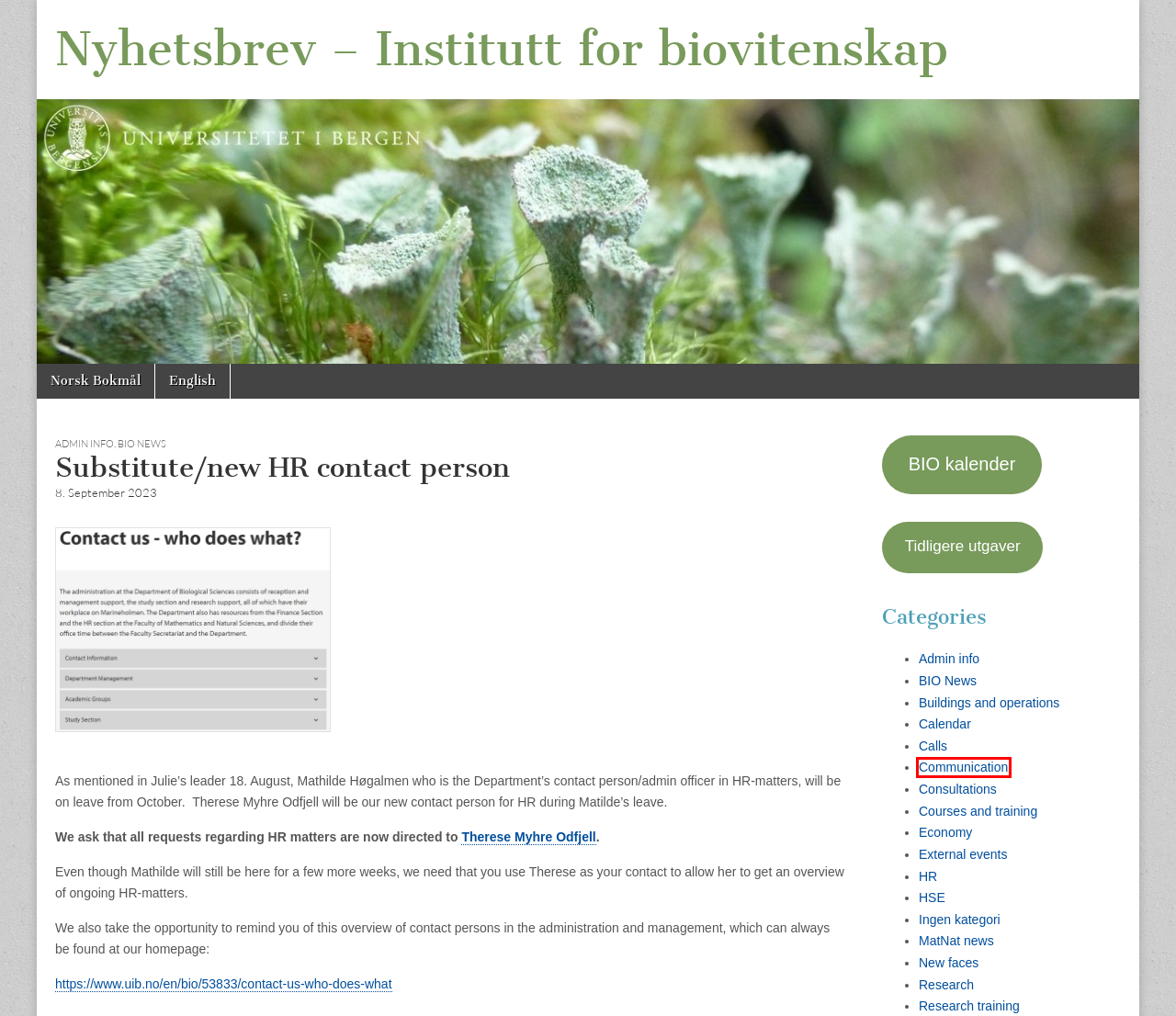You’re provided with a screenshot of a webpage that has a red bounding box around an element. Choose the best matching webpage description for the new page after clicking the element in the red box. The options are:
A. Economy – Nyhetsbrev – Institutt for biovitenskap
B. Admin info – Nyhetsbrev – Institutt for biovitenskap
C. Buildings and operations – Nyhetsbrev – Institutt for biovitenskap
D. Calendar – Nyhetsbrev – Institutt for biovitenskap
E. Vikar/ny kontaktperson for HR-saker – Nyhetsbrev – Institutt for biovitenskap
F. Nyhetsbrev – Institutt for biovitenskap
G. Research training – Nyhetsbrev – Institutt for biovitenskap
H. Communication – Nyhetsbrev – Institutt for biovitenskap

H